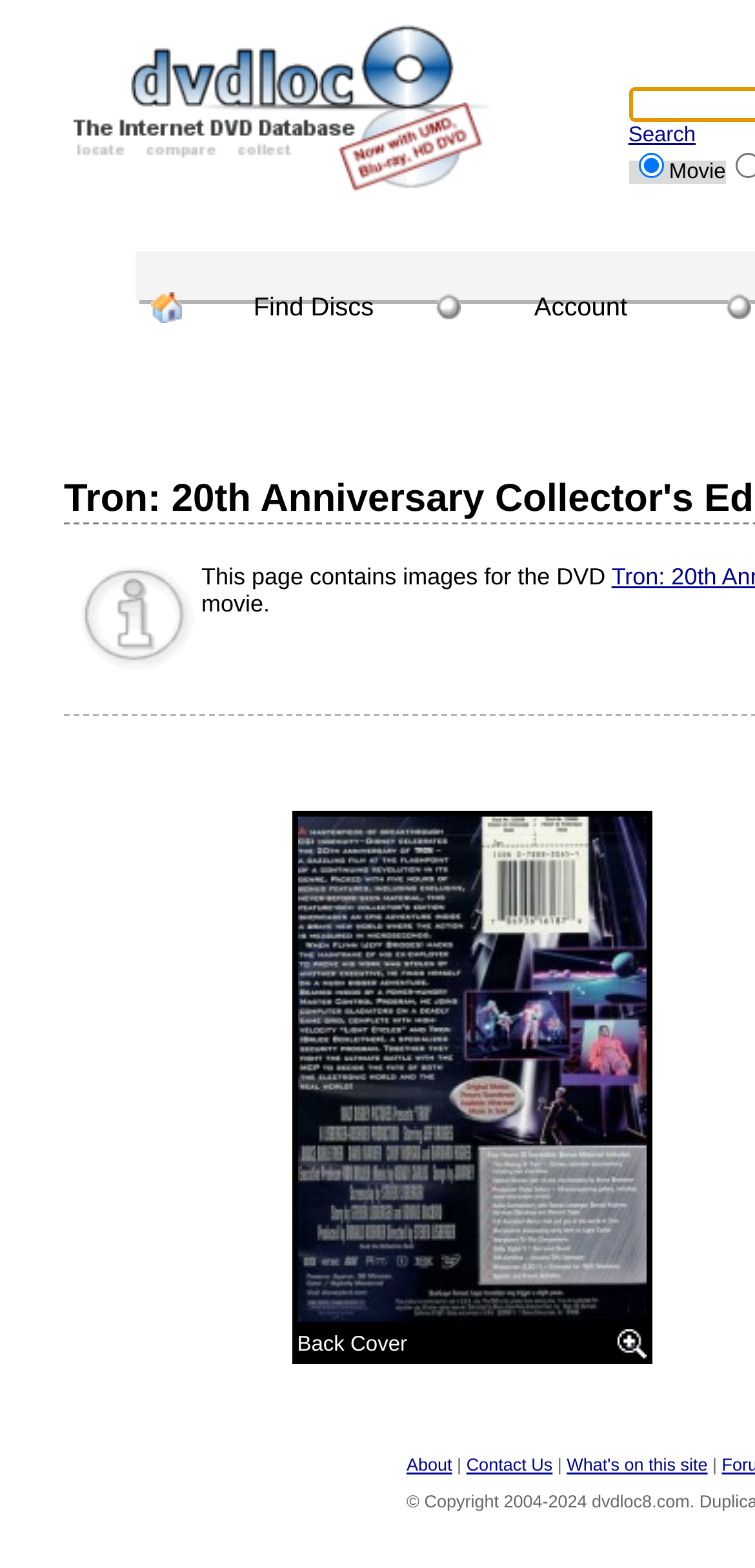How many image links are on the page? Using the information from the screenshot, answer with a single word or phrase.

4